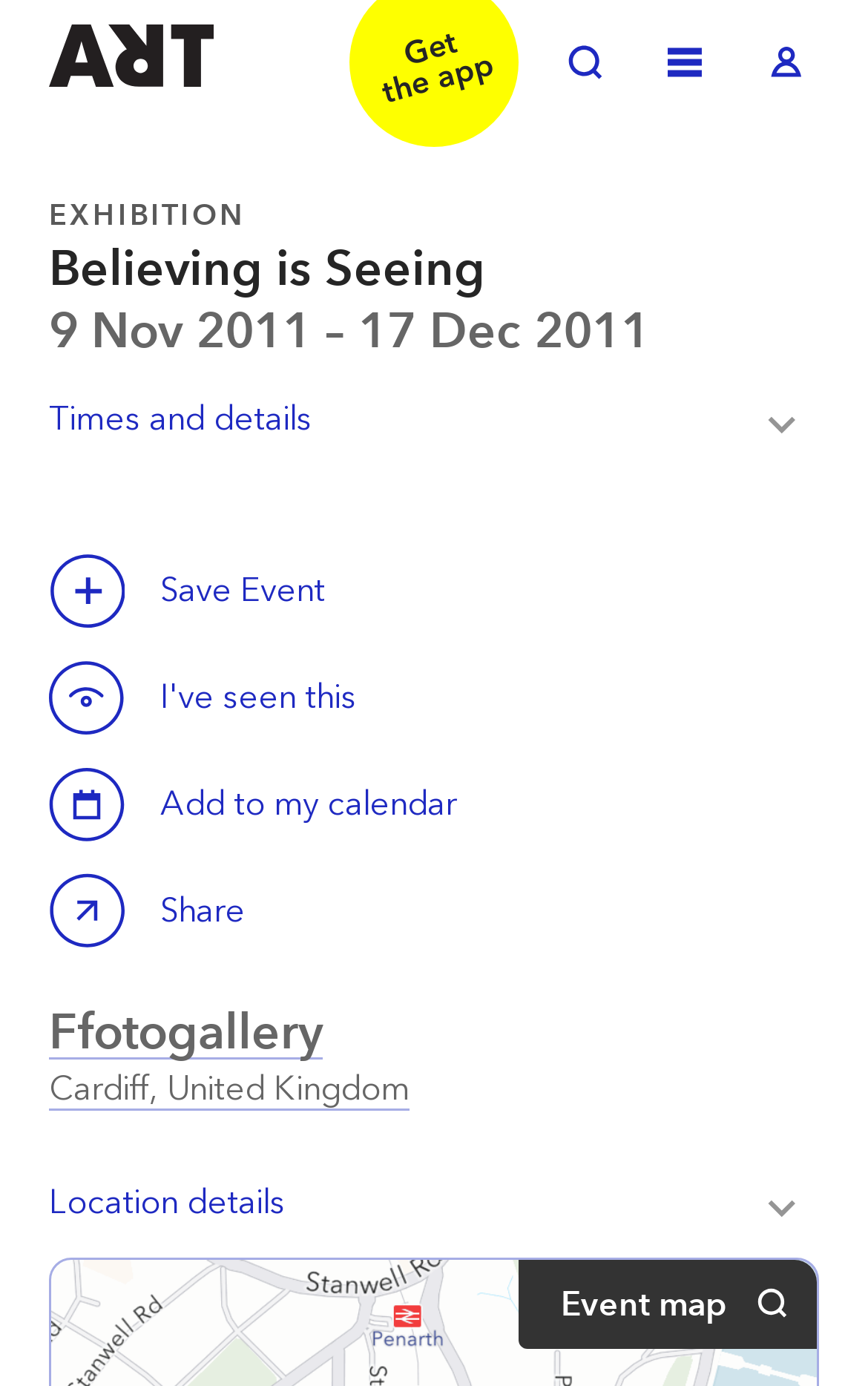Could you determine the bounding box coordinates of the clickable element to complete the instruction: "Click the Post Comment button"? Provide the coordinates as four float numbers between 0 and 1, i.e., [left, top, right, bottom].

None